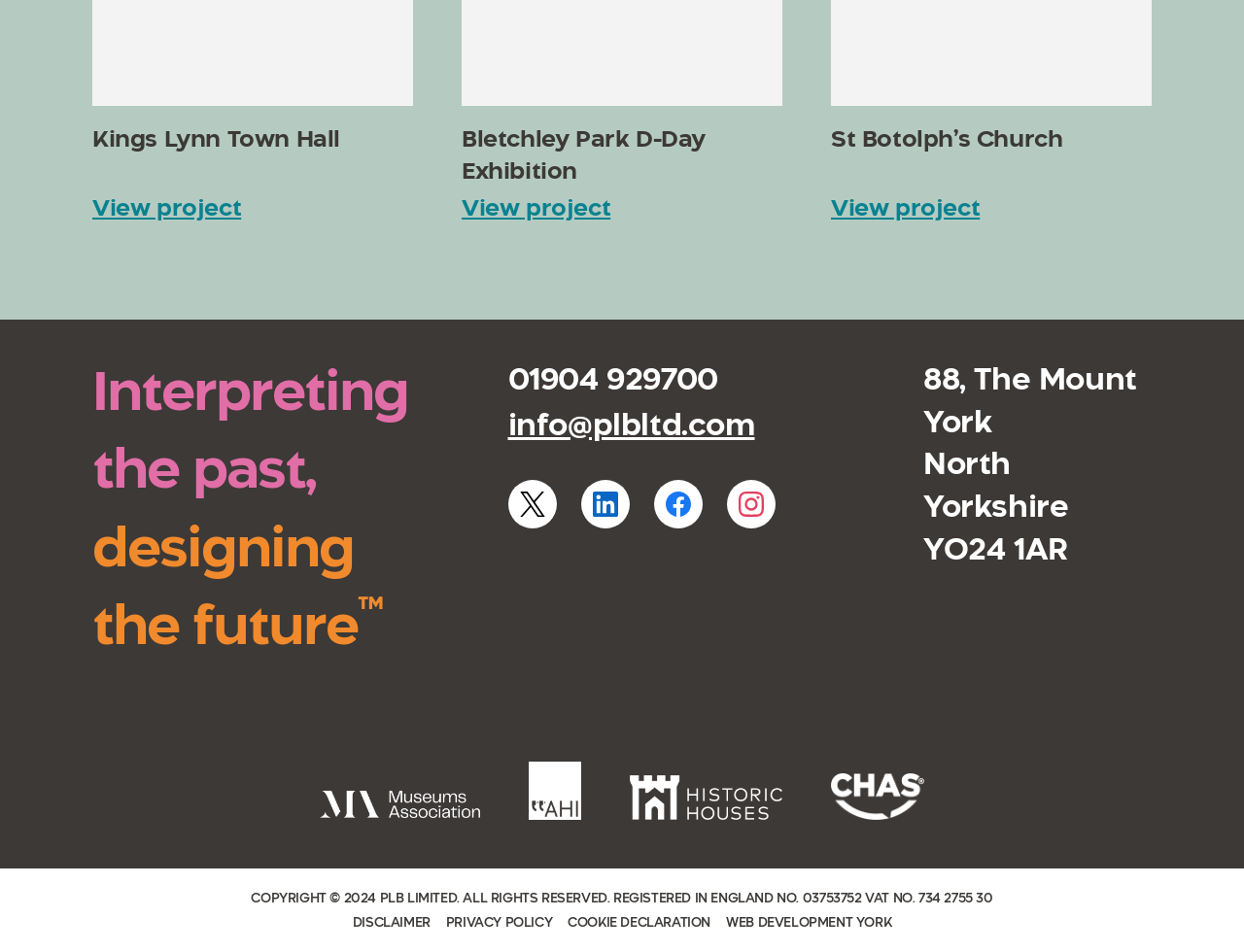Find the bounding box coordinates of the clickable area required to complete the following action: "View museums association".

[0.257, 0.833, 0.386, 0.854]